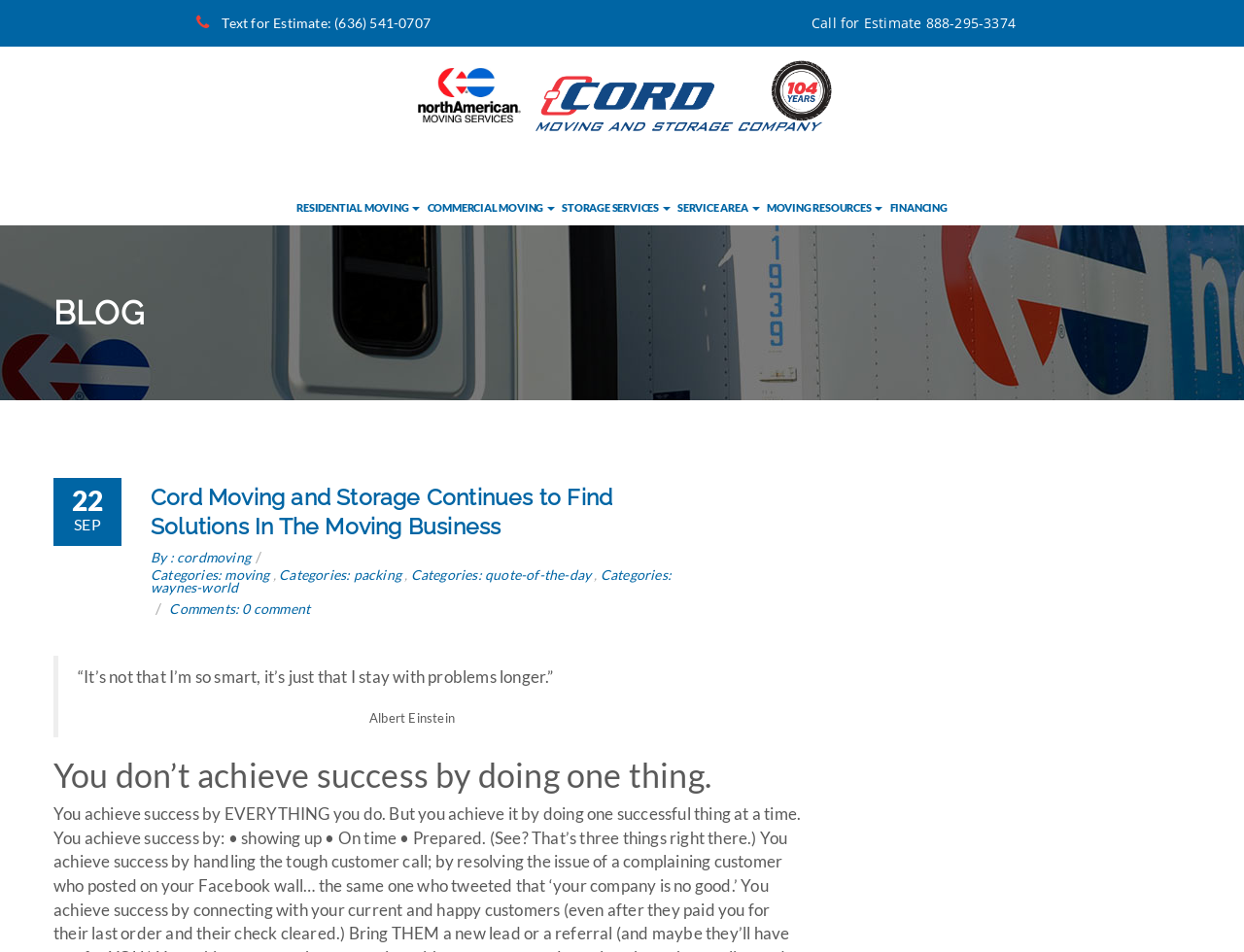Please predict the bounding box coordinates of the element's region where a click is necessary to complete the following instruction: "Read the latest blog post". The coordinates should be represented by four float numbers between 0 and 1, i.e., [left, top, right, bottom].

[0.121, 0.507, 0.572, 0.569]